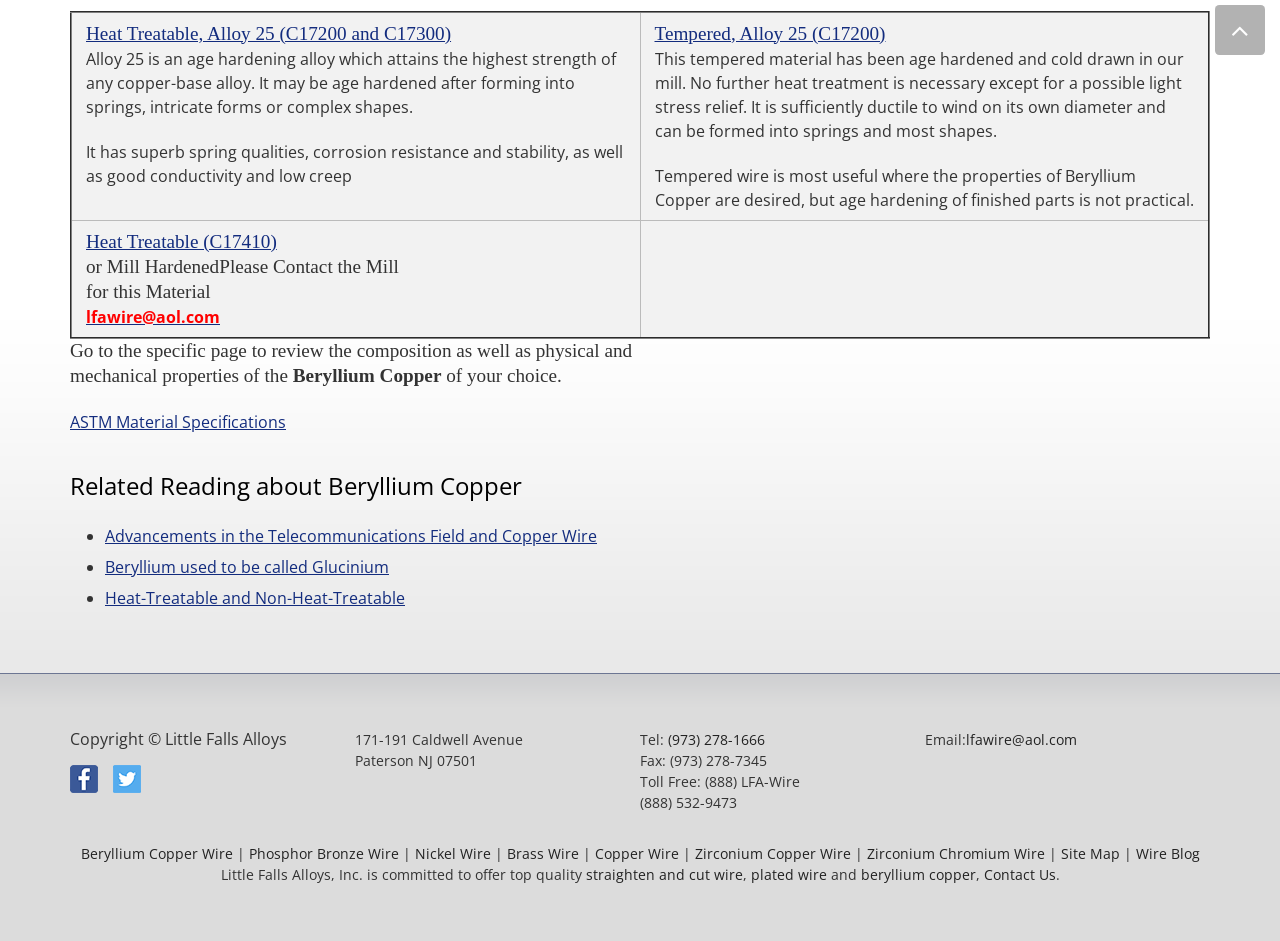Please identify the bounding box coordinates for the region that you need to click to follow this instruction: "Go to the page about Heat Treatable, Alloy 25".

[0.067, 0.027, 0.352, 0.045]